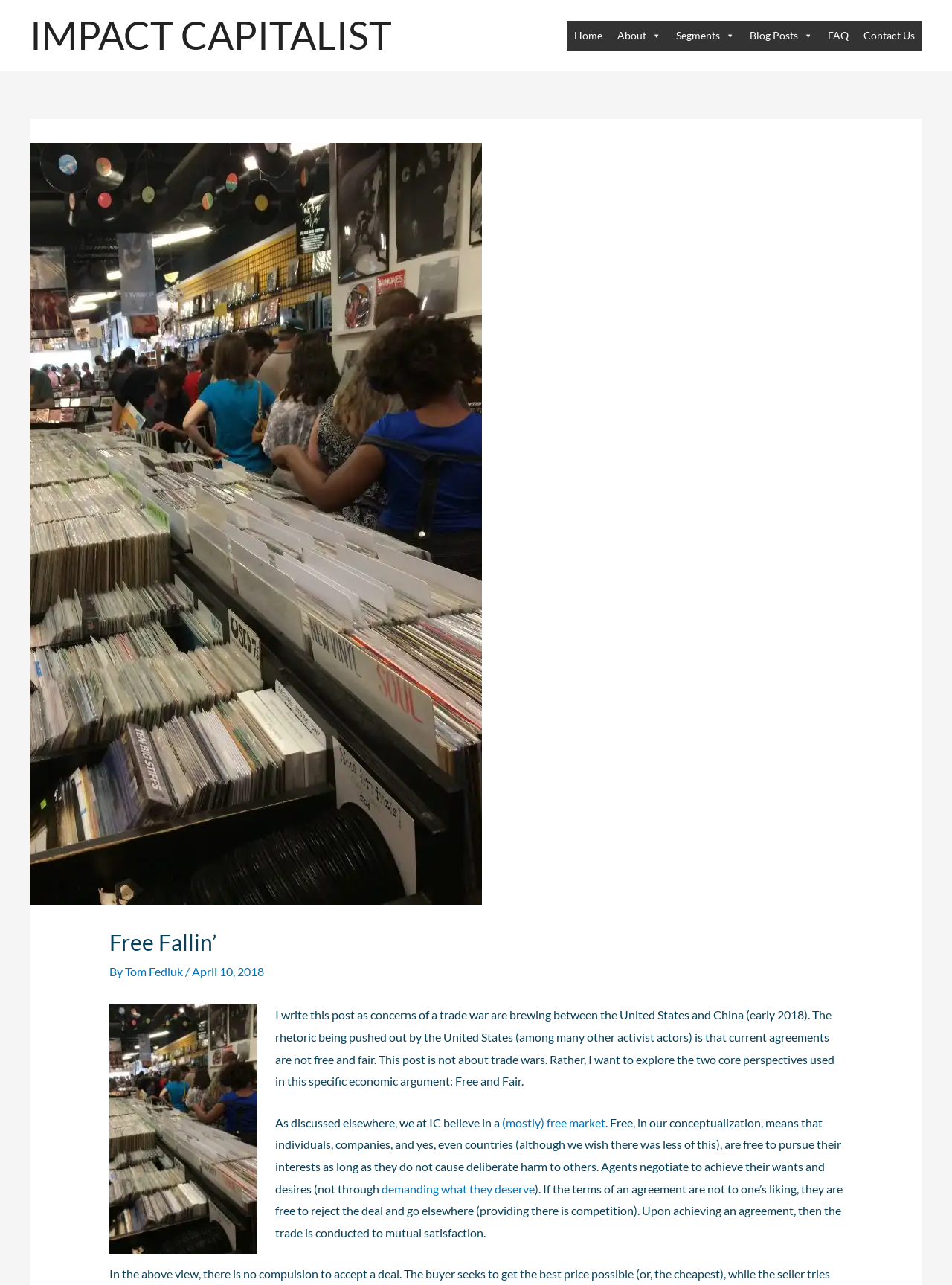Please identify the bounding box coordinates of the region to click in order to complete the task: "View Product Images and Videos". The coordinates must be four float numbers between 0 and 1, specified as [left, top, right, bottom].

None